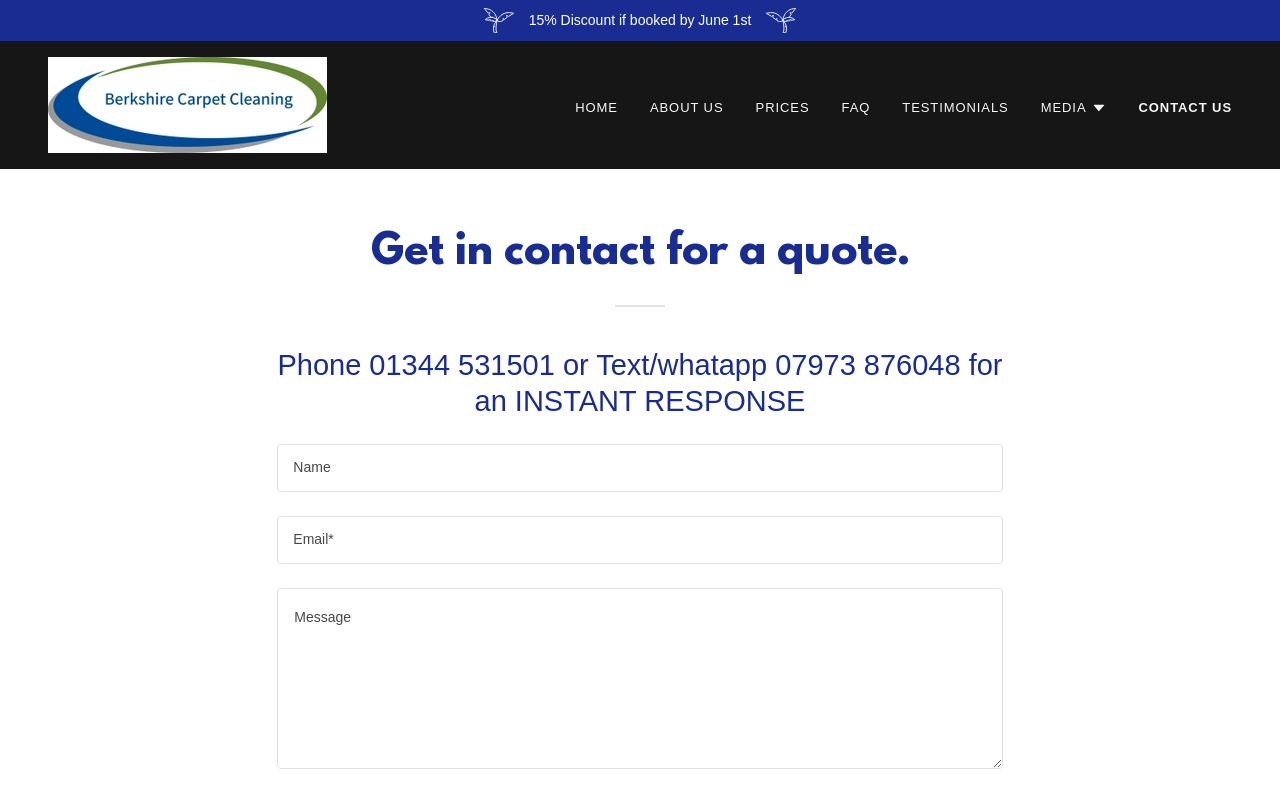Predict the bounding box coordinates of the area that should be clicked to accomplish the following instruction: "Click the 'HOME' link". The bounding box coordinates should consist of four float numbers between 0 and 1, i.e., [left, top, right, bottom].

[0.445, 0.113, 0.487, 0.158]